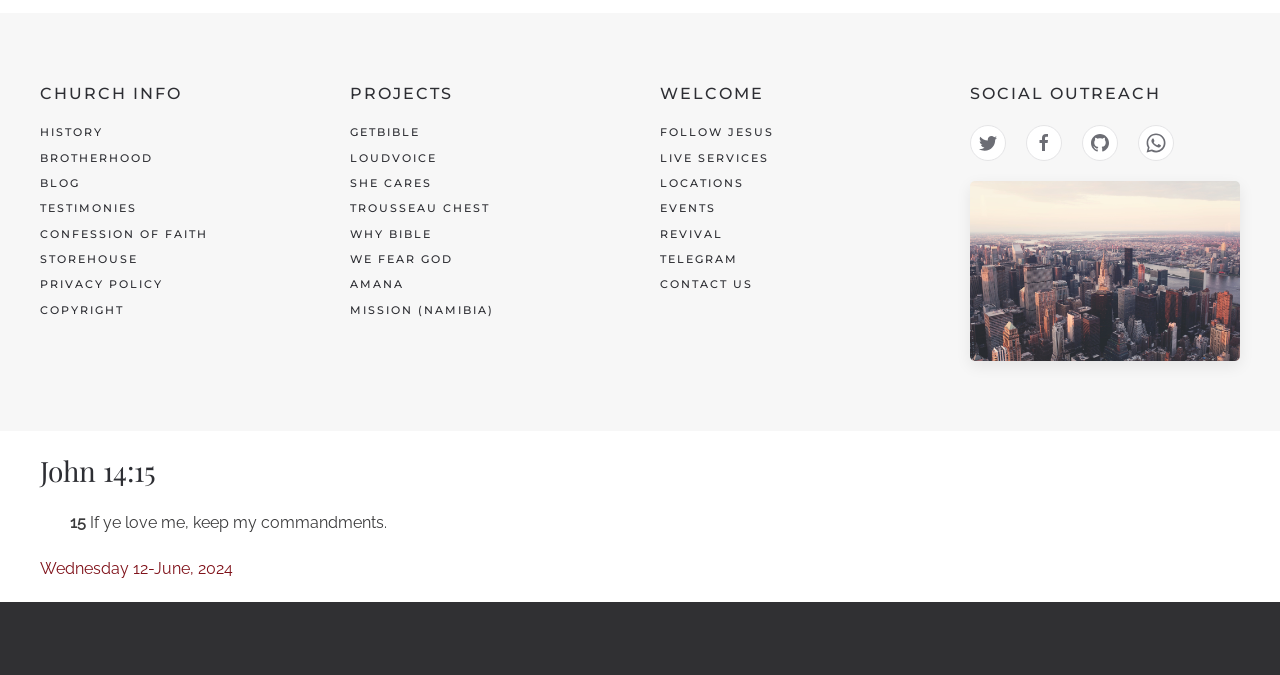Using a single word or phrase, answer the following question: 
What is the name of the Bible verse displayed on the webpage?

John 14:15